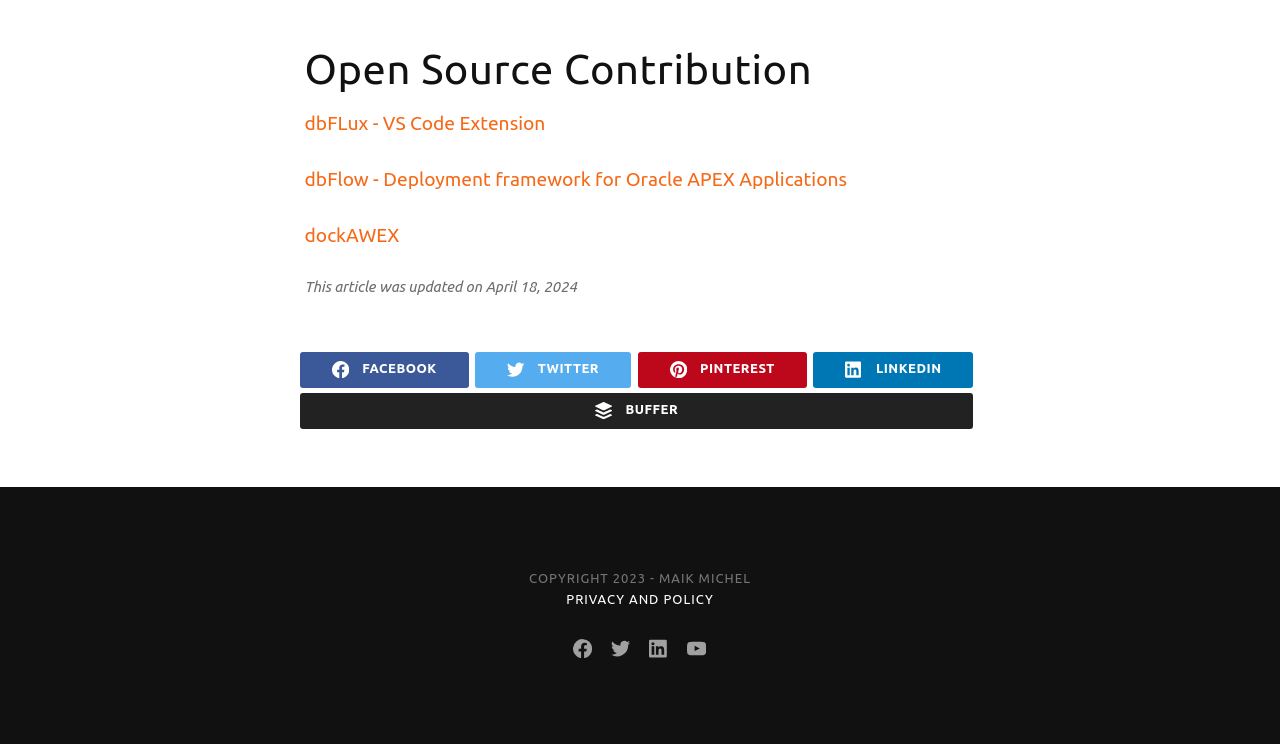Using the information from the screenshot, answer the following question thoroughly:
What is the copyright information?

The webpage has a copyright information section at the bottom which mentions 'COPYRIGHT 2023 - MAIK MICHEL'.